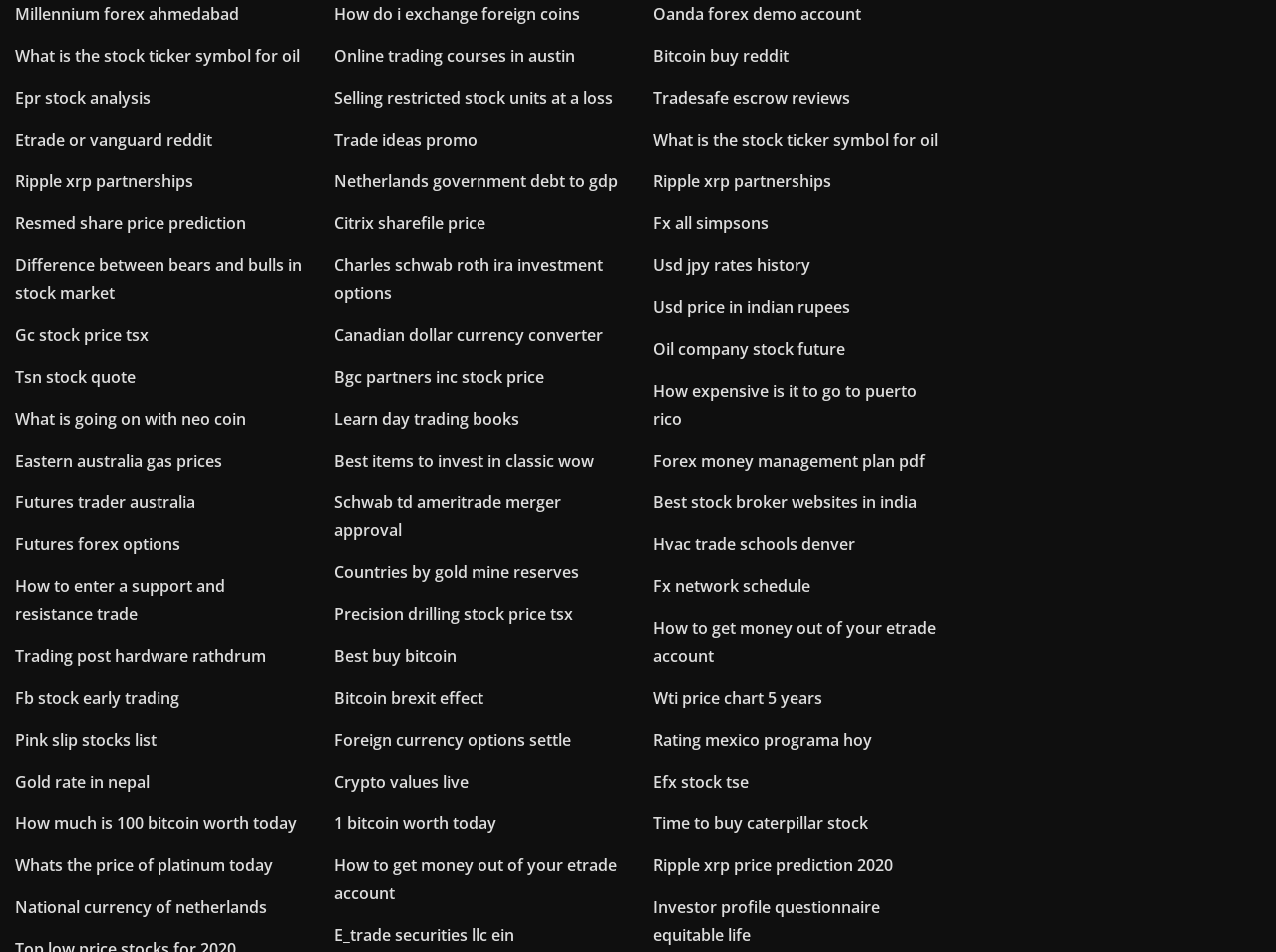Respond to the following question using a concise word or phrase: 
How many links are on the webpage?

73